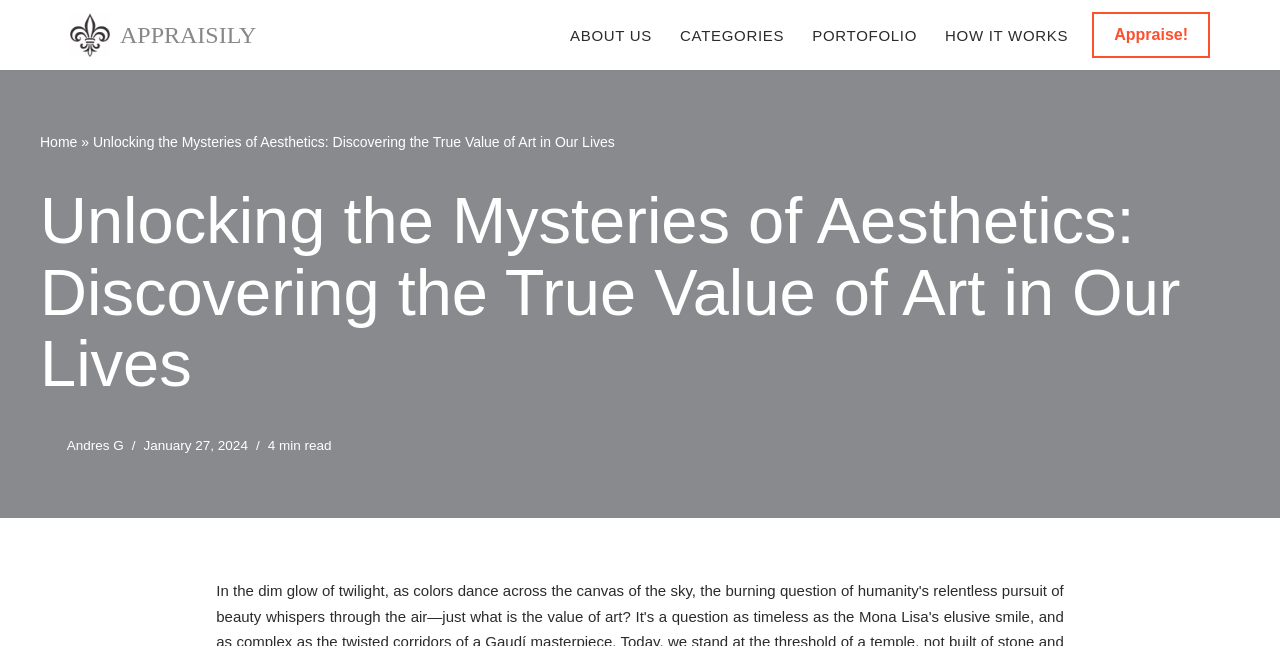Summarize the webpage in an elaborate manner.

The webpage is focused on exploring the value of art and its impact on our existence. At the top left corner, there is a "Skip to content" link. Next to it, on the top left, is the link "APPRAISILY". On the top right, there is a primary navigation menu with five links: "ABOUT US", "CATEGORIES", "PORTOFOLIO", "HOW IT WORKS", and "Appraise!". 

Below the navigation menu, on the top left, there is a "Home" link, followed by a "»" symbol. Next to it, there is a static text "Unlocking the Mysteries of Aesthetics: Discovering the True Value of Art in Our Lives", which is also a heading that spans across the page. 

Below the heading, there is an image of Andres G on the left, accompanied by a link to Andres G and a timestamp "January 27, 2024" on the right. The timestamp is indicated to take 4 minutes to read.